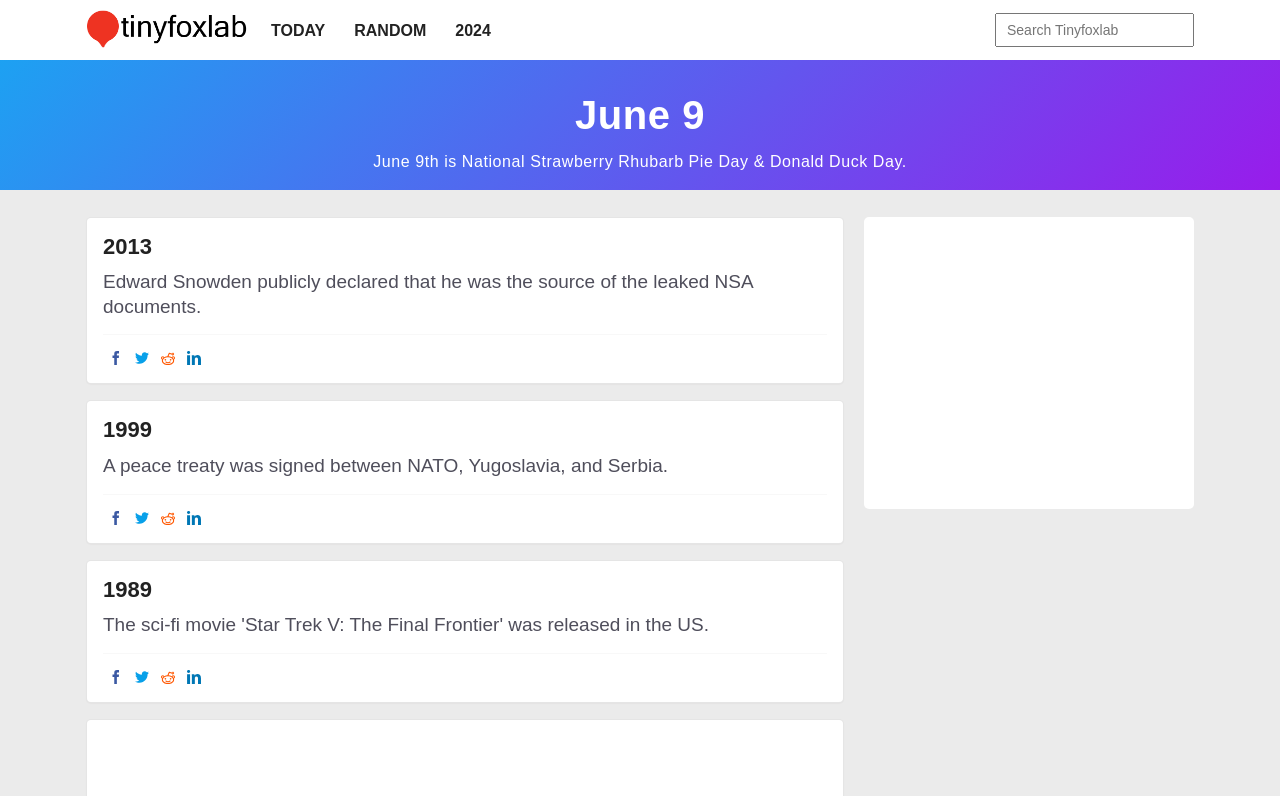Provide your answer to the question using just one word or phrase: What is the date of the peace treaty signing?

1999